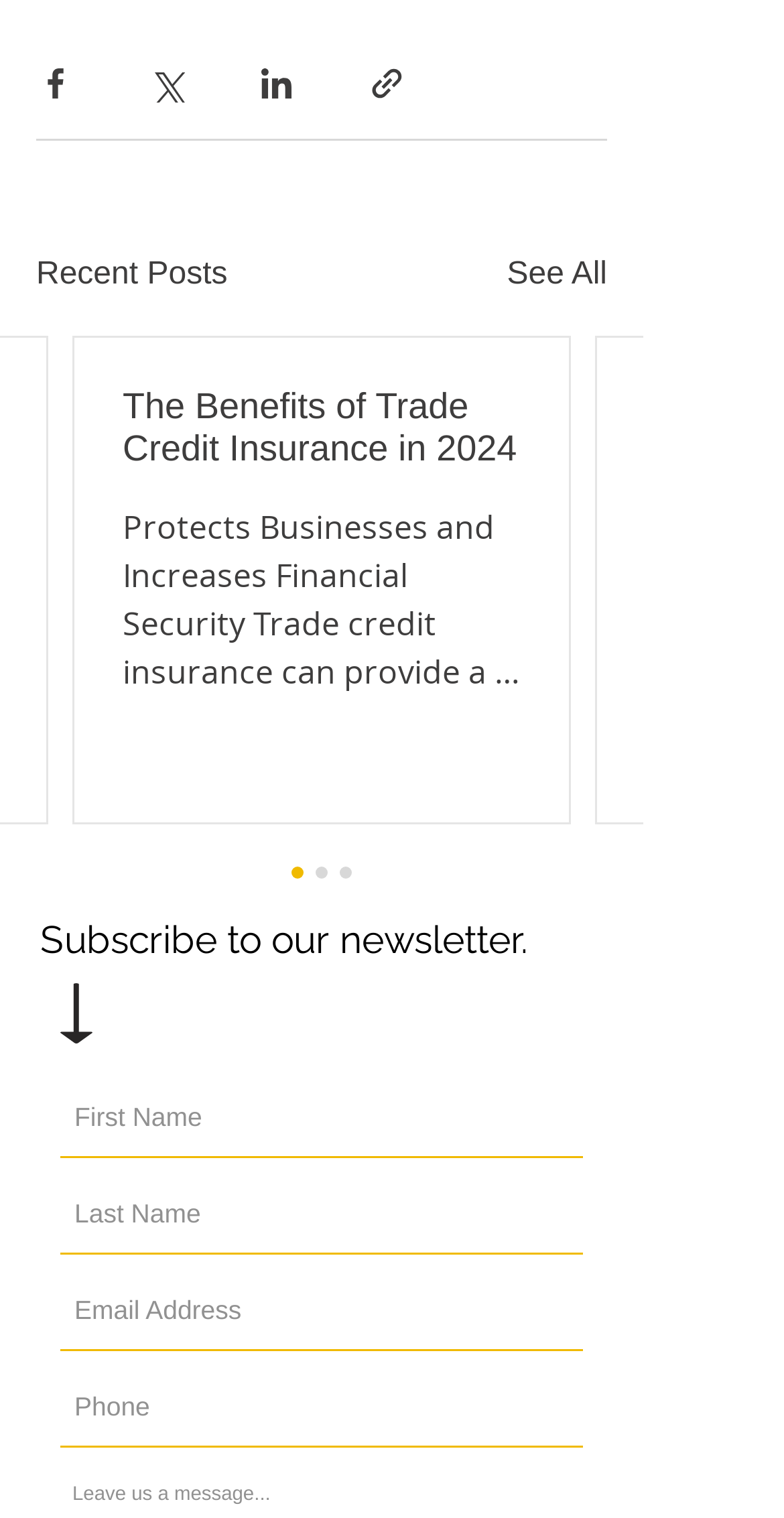Identify the bounding box coordinates of the clickable region to carry out the given instruction: "Subscribe to the newsletter".

[0.051, 0.602, 0.821, 0.637]